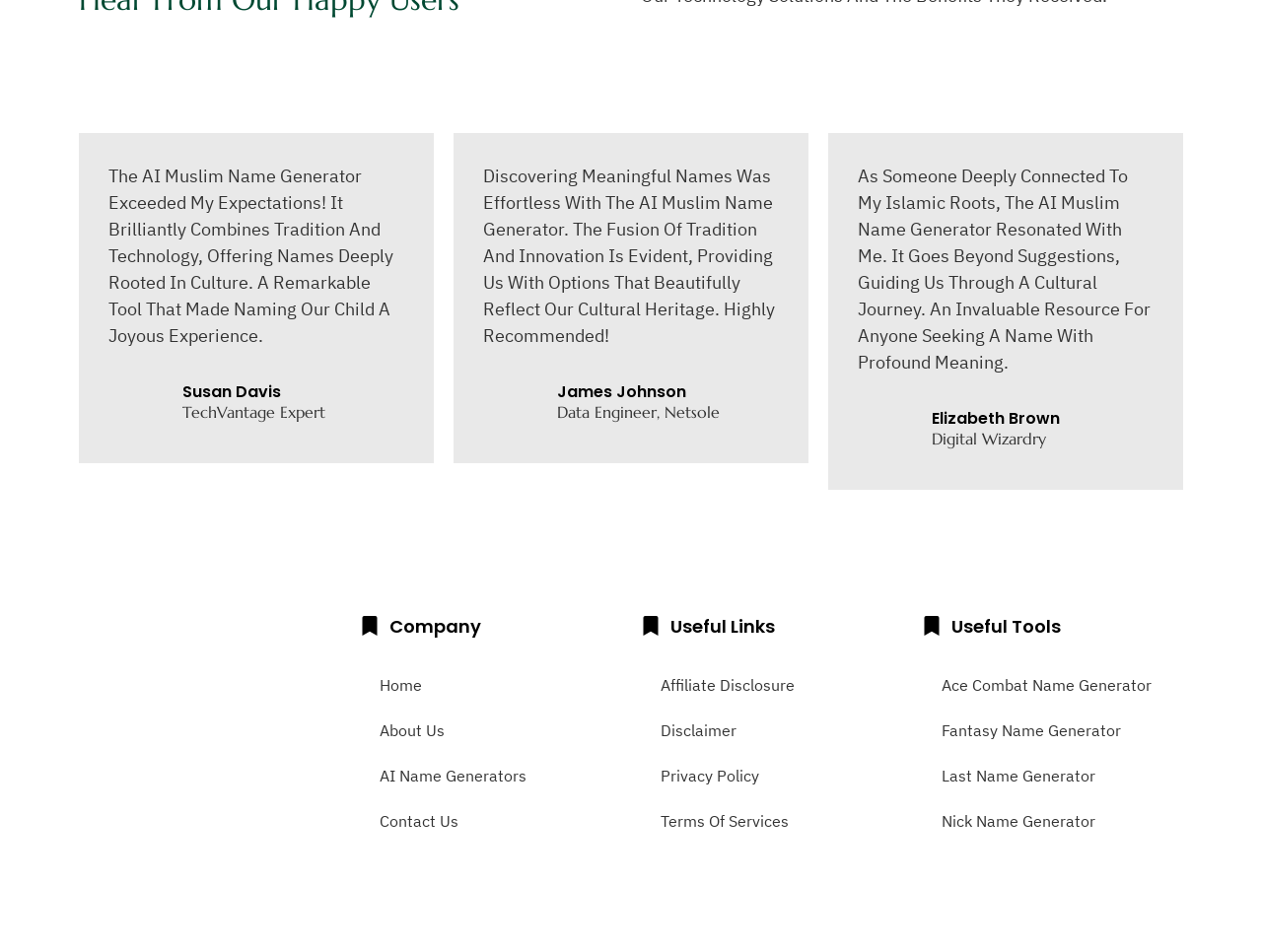What other tools are available on this website?
Answer the question based on the image using a single word or a brief phrase.

Name generators